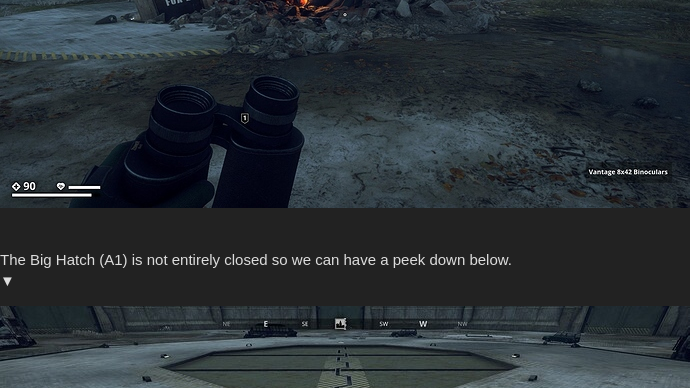What is indicated by the remnants of a fire?
Deliver a detailed and extensive answer to the question.

The remnants of a fire behind the players hint at prior activity, adding to the intrigue and suggesting that something has happened in this location before the players arrived.